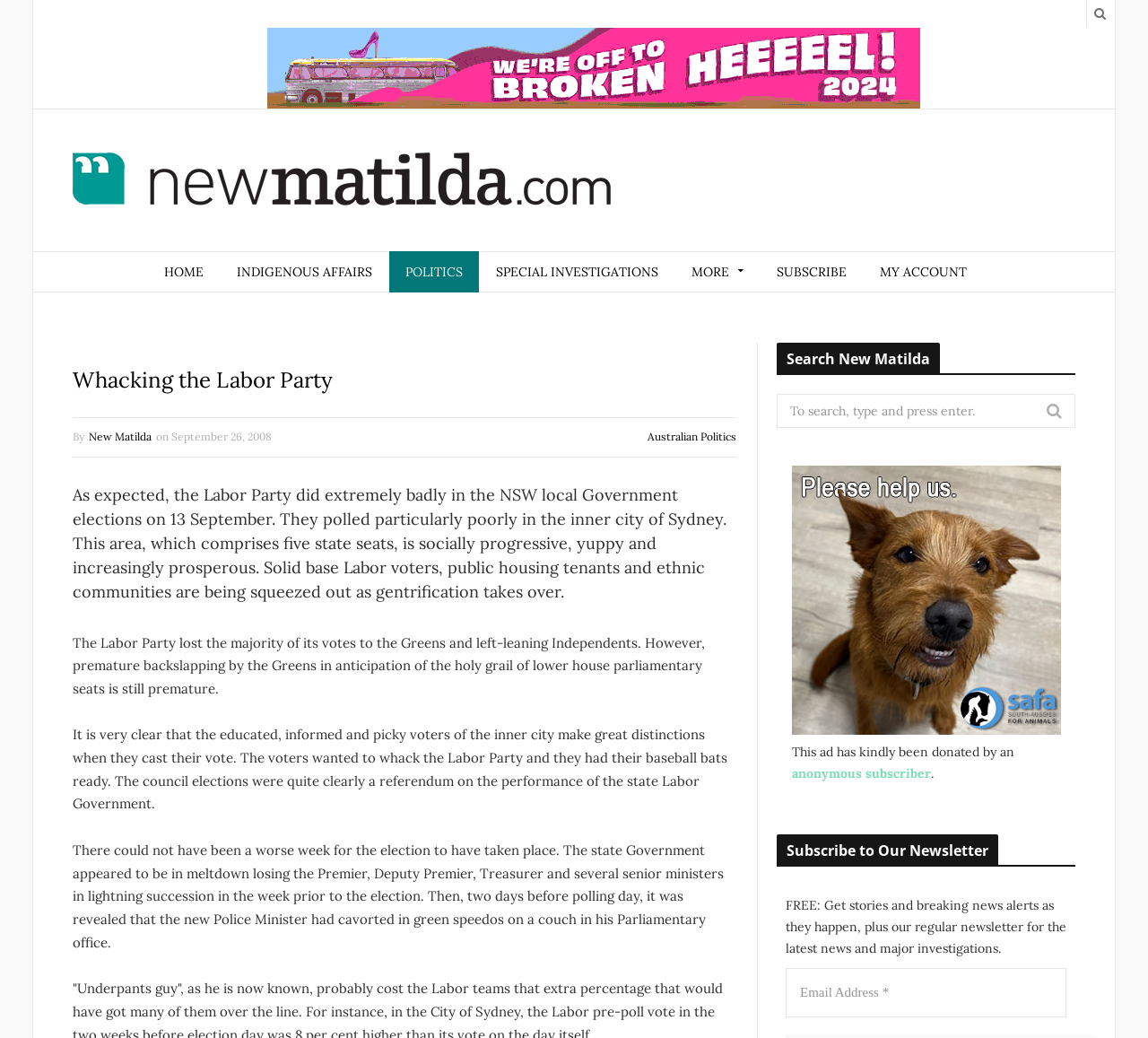Please identify the bounding box coordinates of the region to click in order to complete the given instruction: "Visit D. Gellar & Son’s new location in Sandy Springs". The coordinates should be four float numbers between 0 and 1, i.e., [left, top, right, bottom].

None